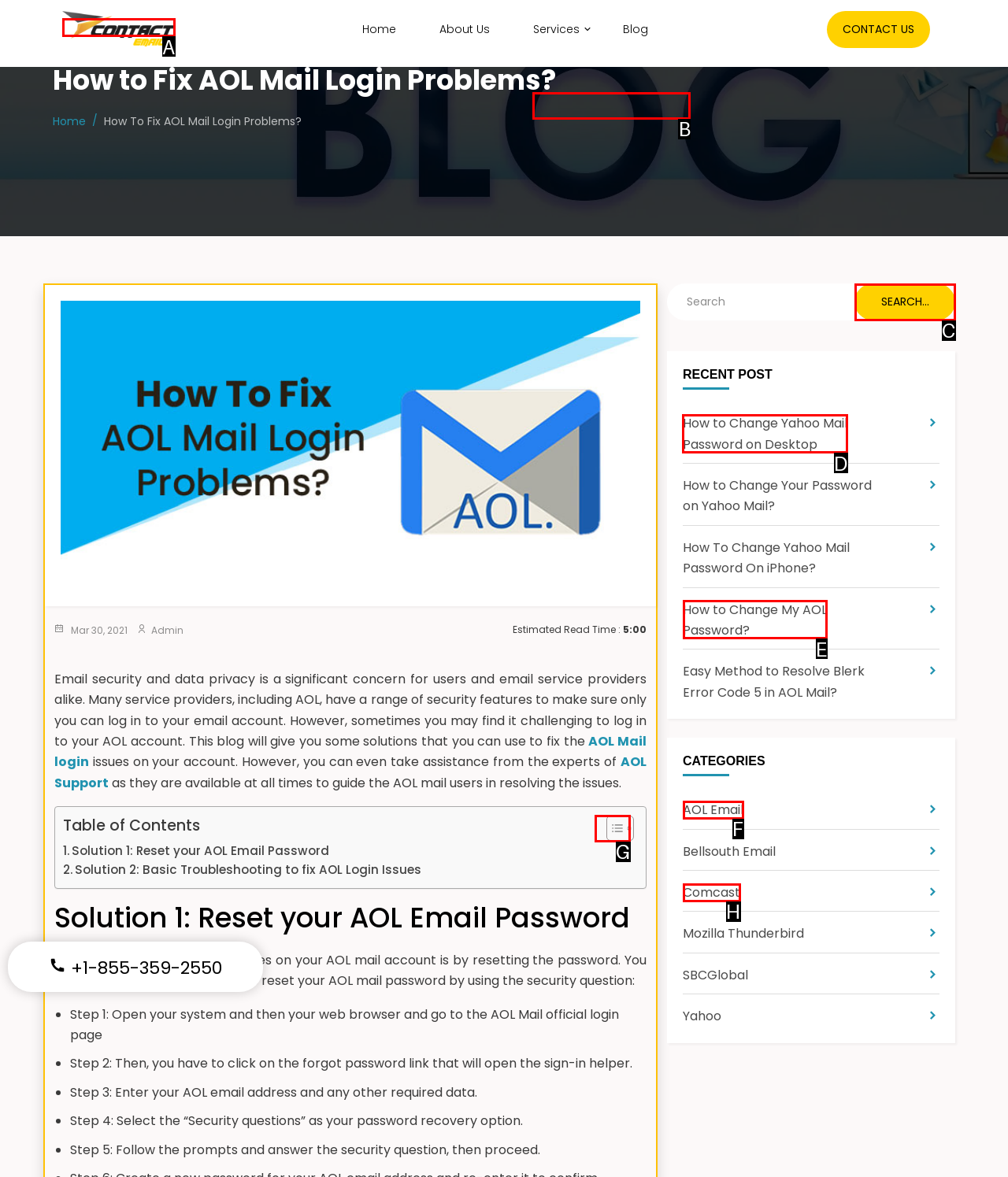Select the HTML element that should be clicked to accomplish the task: Click on UWIRE link Reply with the corresponding letter of the option.

None